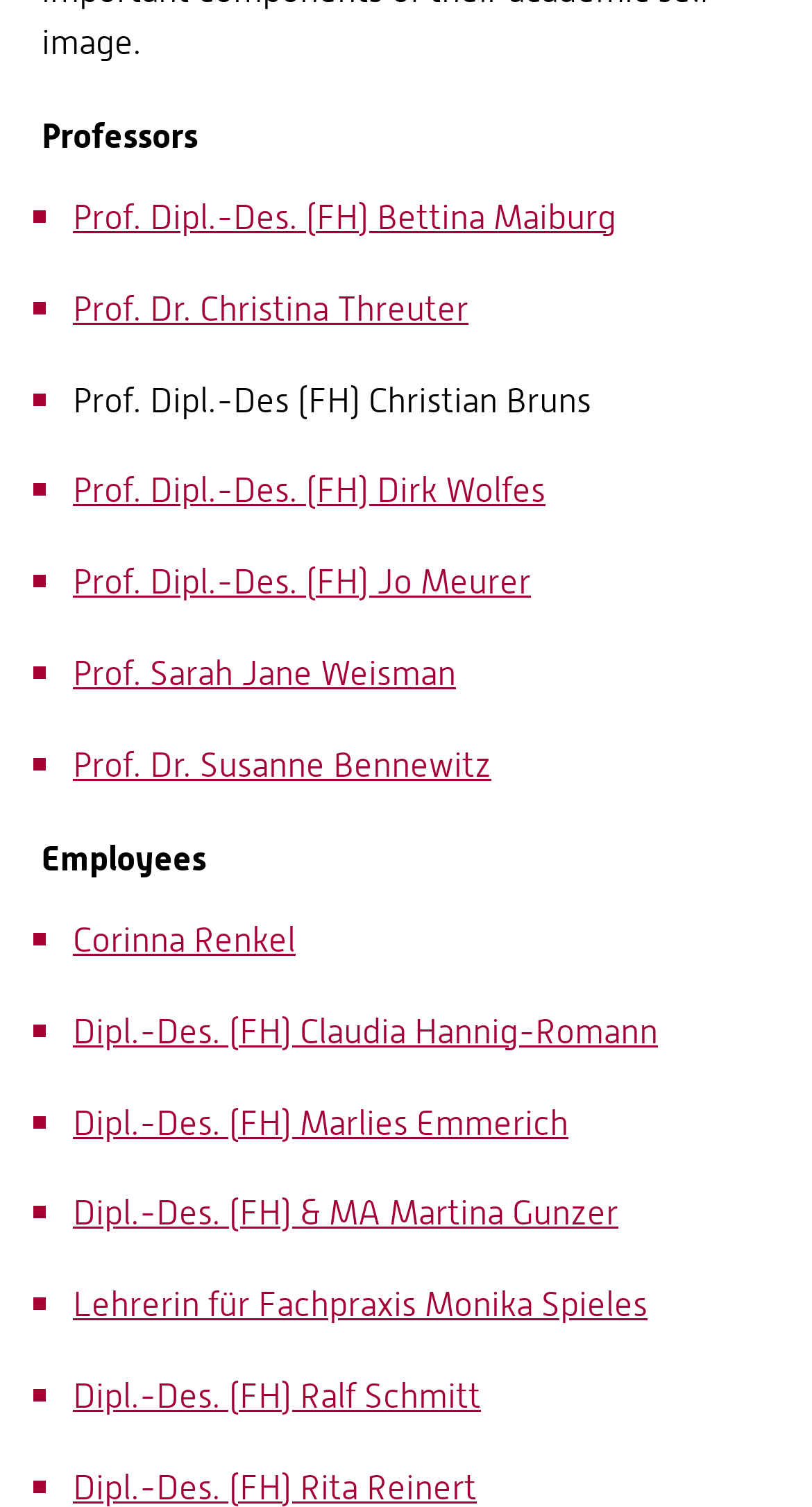Answer the question below with a single word or a brief phrase: 
How many professors are listed?

8